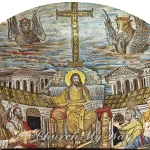Based on the image, provide a detailed response to the question:
What is the backdrop of the mosaic?

According to the caption, the mosaic features a majestic sky adorned with angels, serving as the backdrop for the religious scene with Christ seated on the throne.